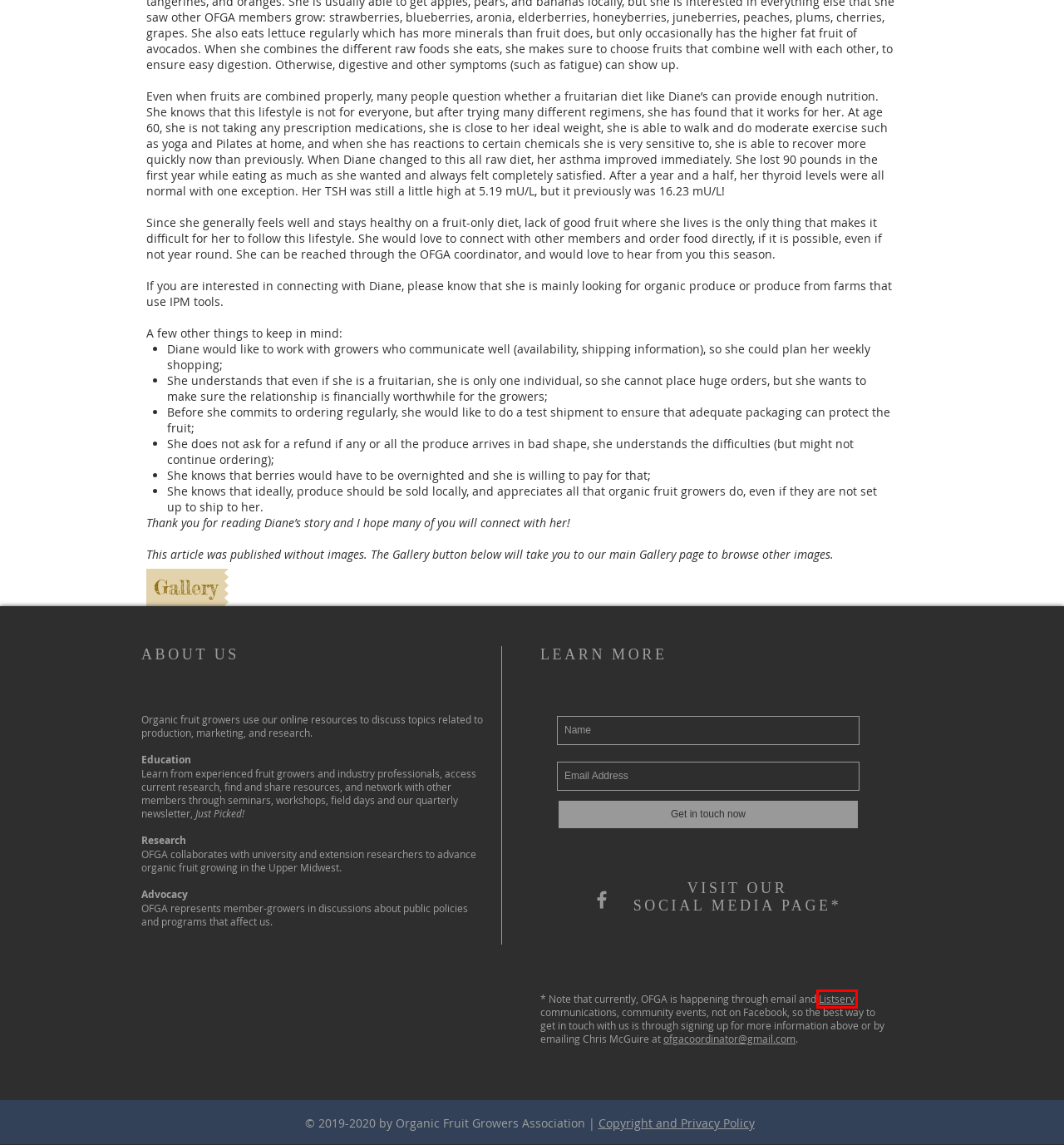You are presented with a screenshot of a webpage containing a red bounding box around a particular UI element. Select the best webpage description that matches the new webpage after clicking the element within the bounding box. Here are the candidates:
A. Listserv | OFGA
B. Membership | OFGA
C. Contact | OFGA
D. Events | OFGA
E. Resources | OFGA
F. Copyright & Privacy Policy | OFGA
G. Gallery
H. About us | OFGA

A